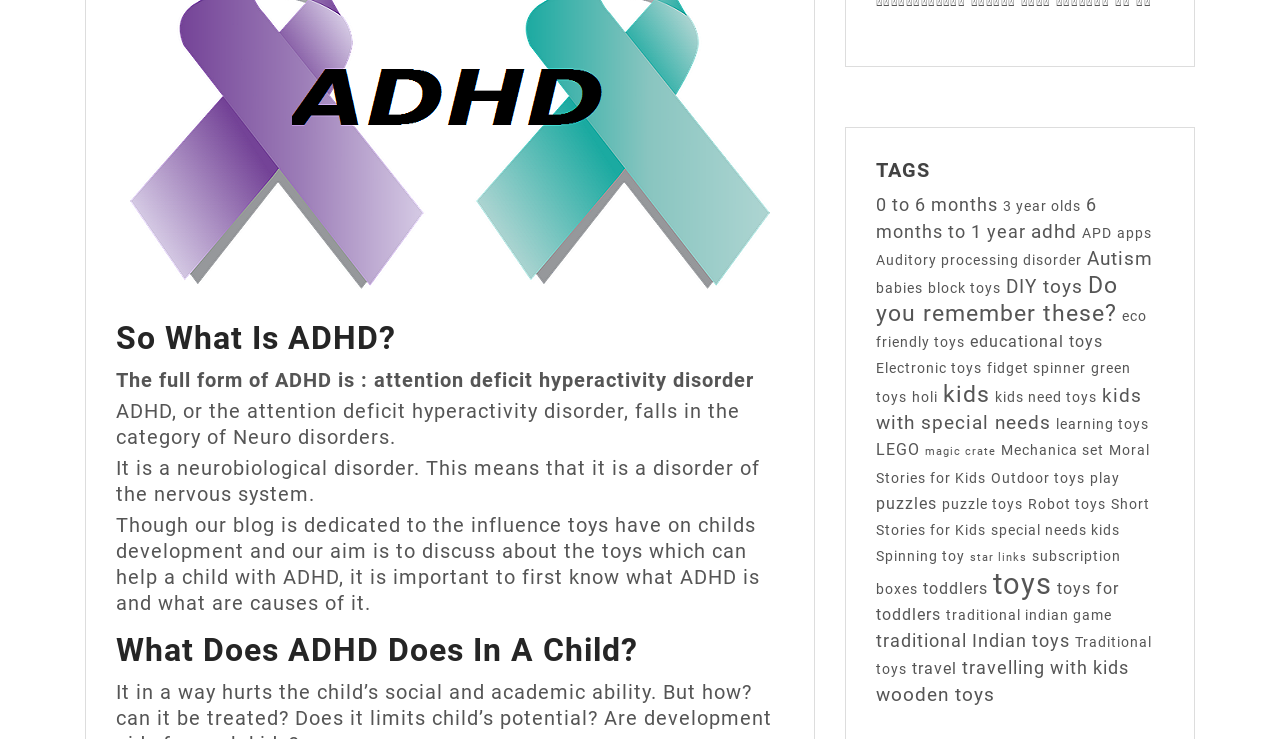Refer to the screenshot and answer the following question in detail:
What is the category of 'APD'?

The link 'APD (2 items)' is listed under the 'TAGS' section, and there is another link 'Auditory processing disorder (2 items)' which suggests that APD is an abbreviation for Auditory processing disorder.